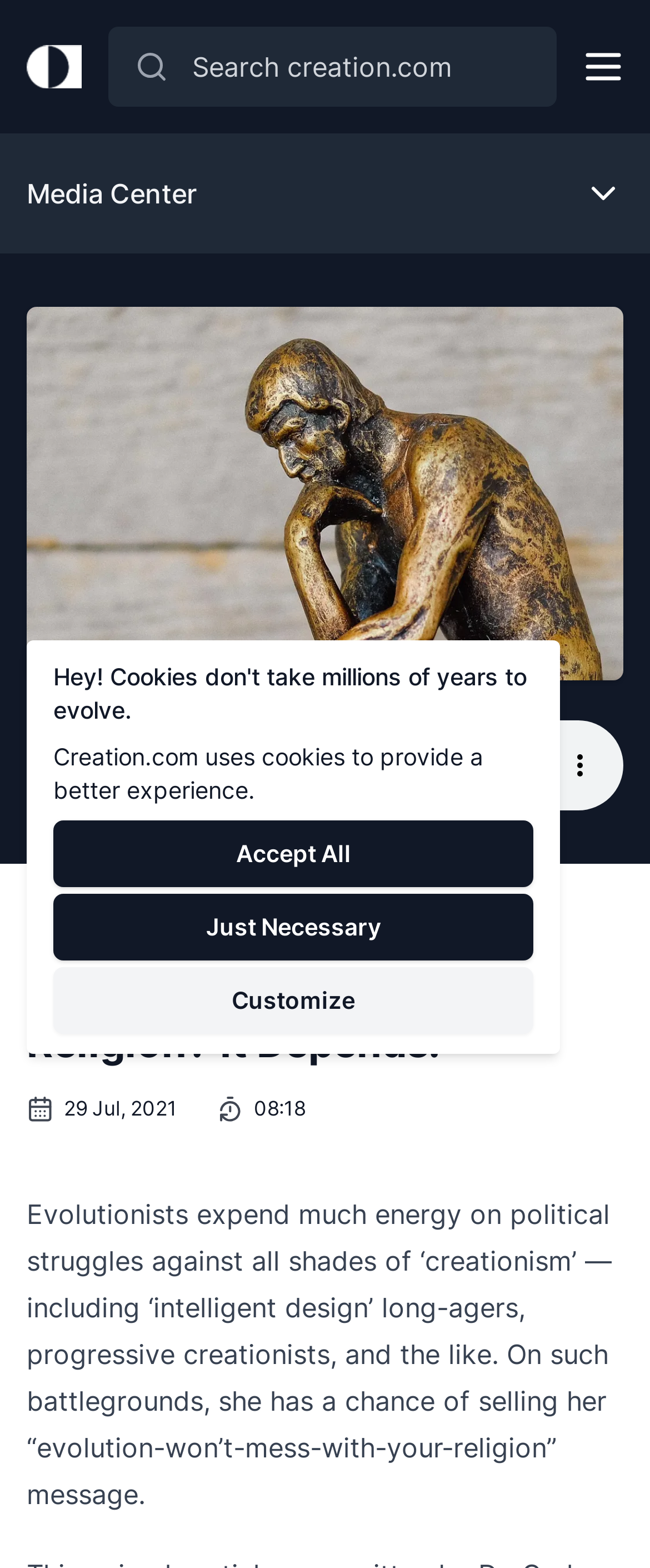Based on the image, provide a detailed and complete answer to the question: 
What is the duration of the podcast?

The duration of the podcast can be found below the heading, where it says '08:18' which indicates the length of the podcast in hours and minutes.